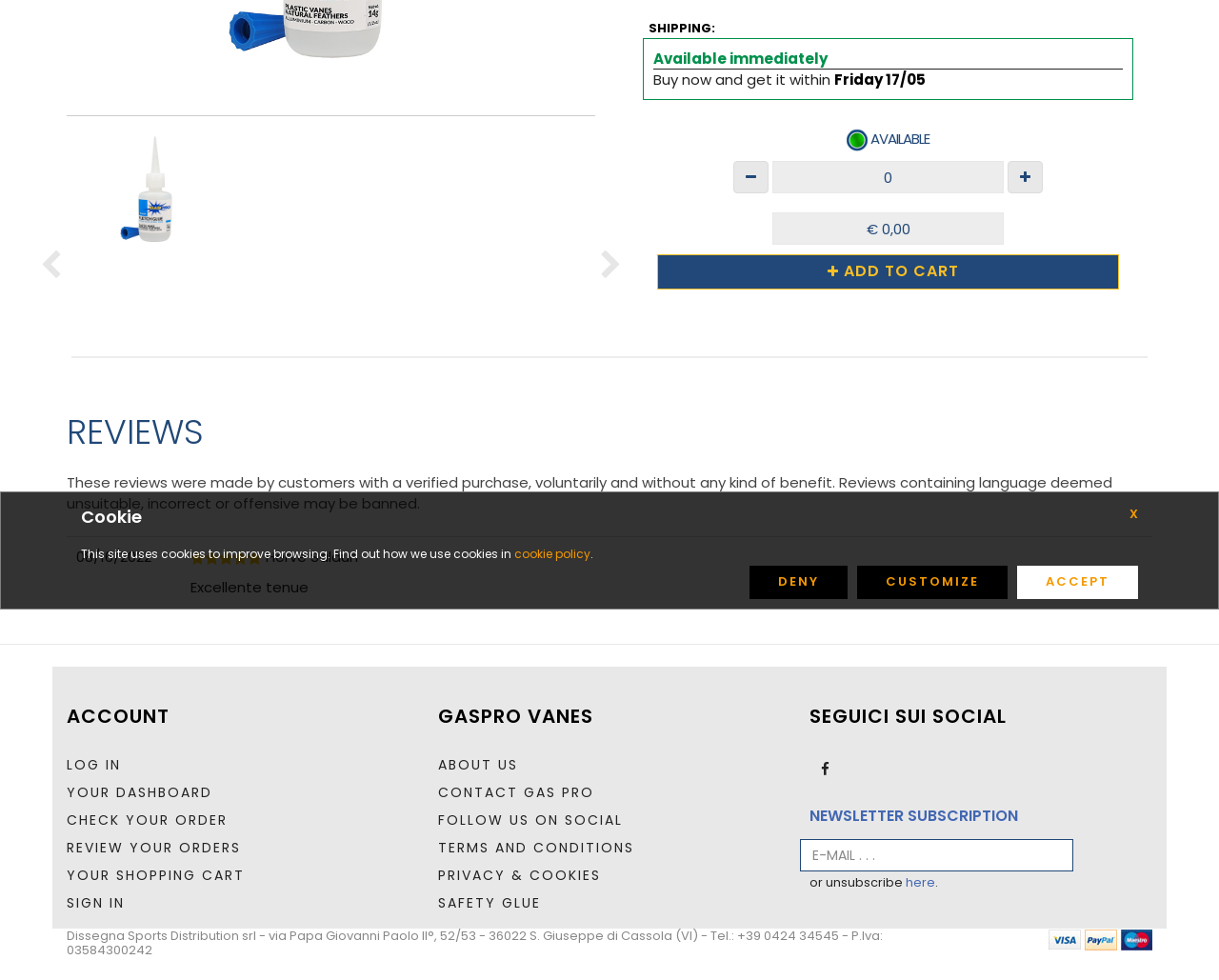Determine the bounding box for the UI element described here: "name="email" placeholder="E-mail . . ."".

[0.656, 0.856, 0.88, 0.889]